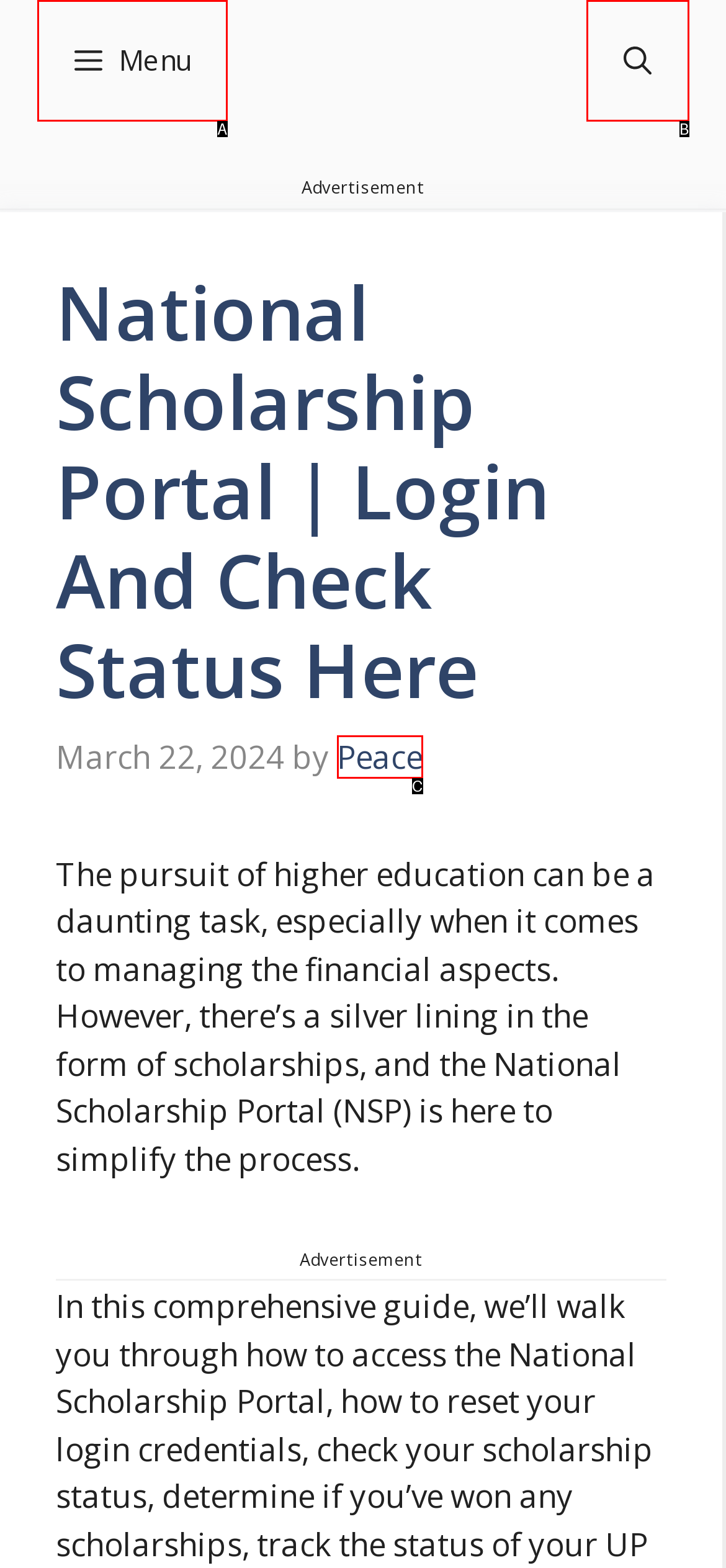Identify the UI element that best fits the description: Menu
Respond with the letter representing the correct option.

A